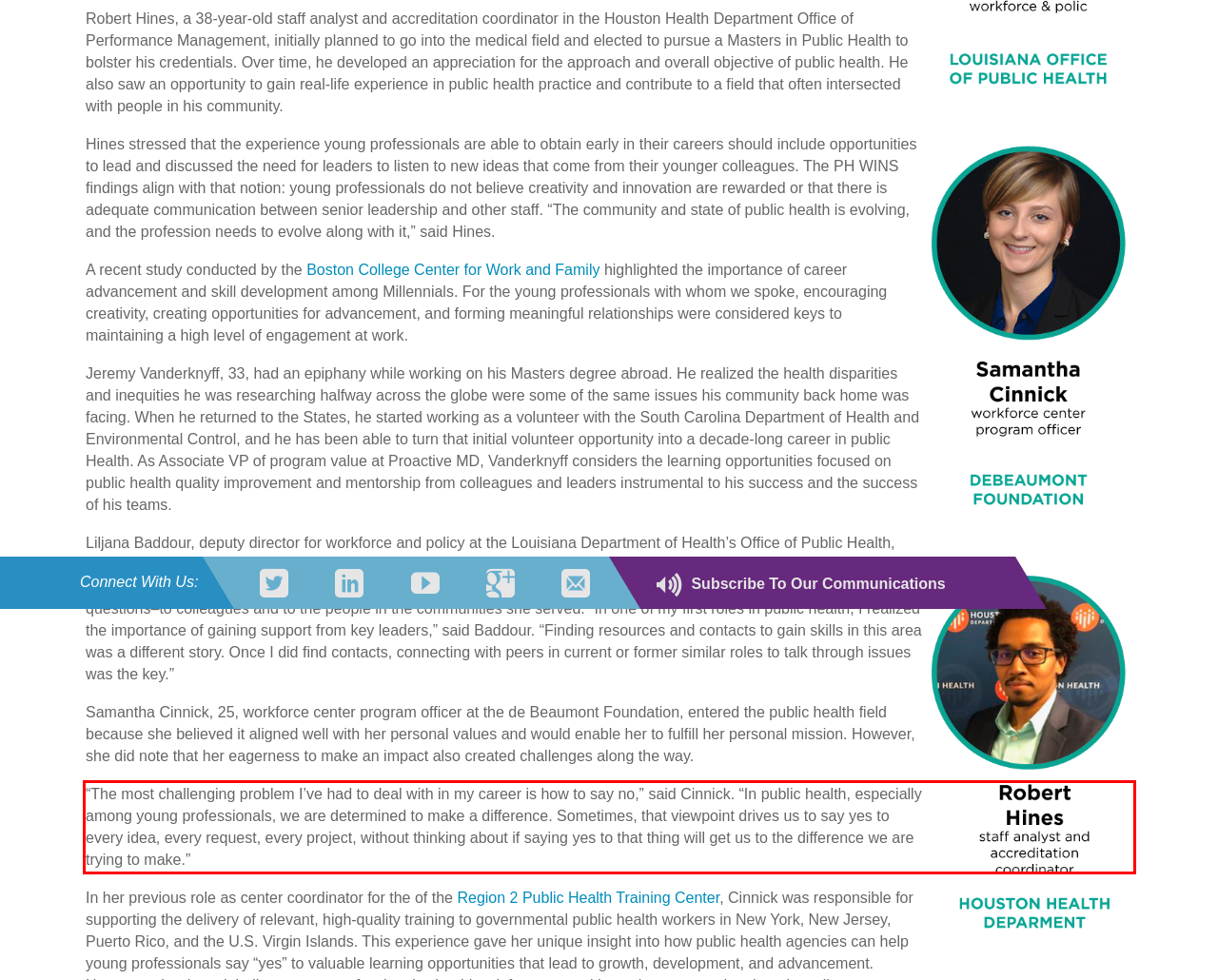Analyze the screenshot of a webpage where a red rectangle is bounding a UI element. Extract and generate the text content within this red bounding box.

“The most challenging problem I’ve had to deal with in my career is how to say no,” said Cinnick. “In public health, especially among young professionals, we are determined to make a difference. Sometimes, that viewpoint drives us to say yes to every idea, every request, every project, without thinking about if saying yes to that thing will get us to the difference we are trying to make.”